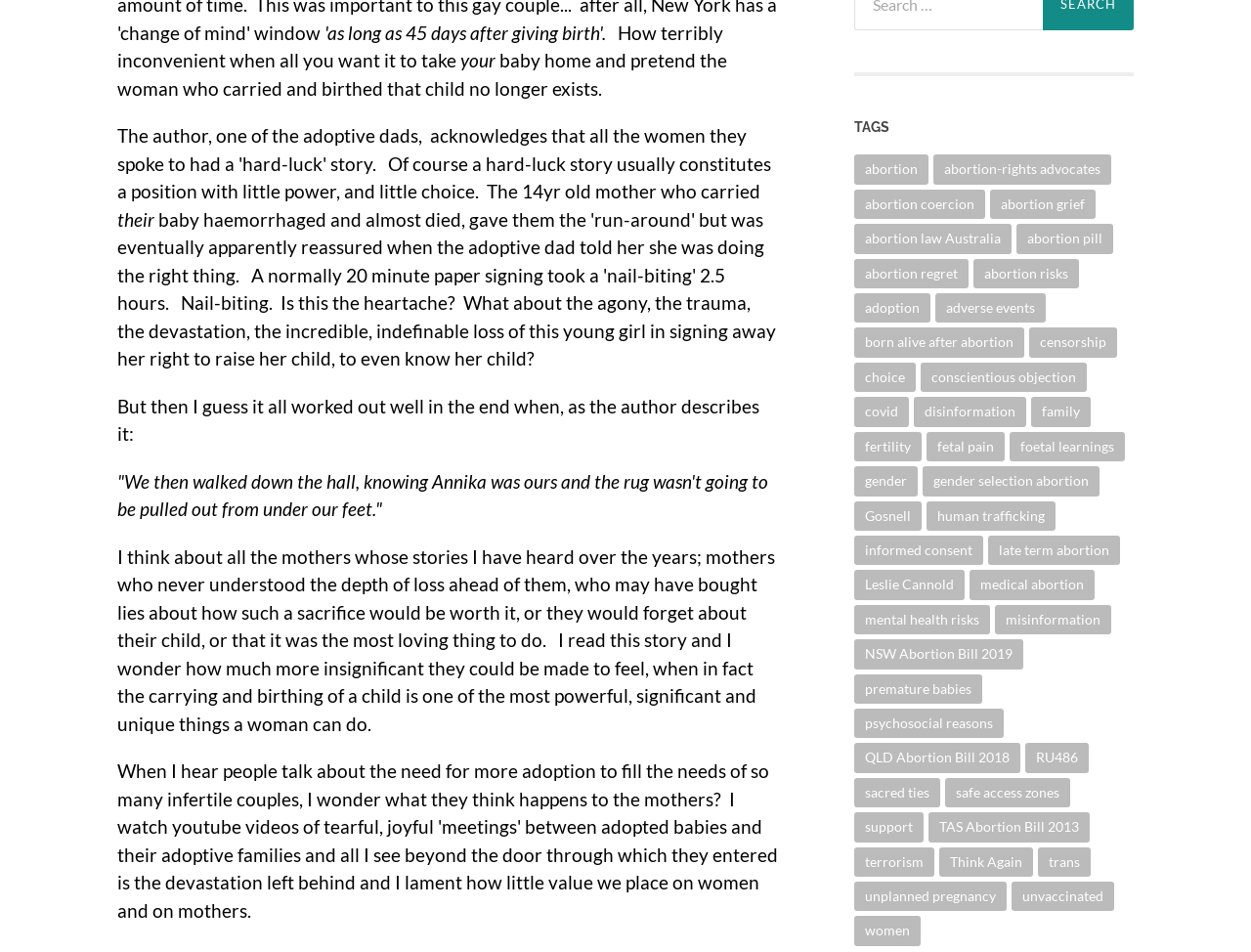Determine the bounding box coordinates of the region to click in order to accomplish the following instruction: "Read the 'TAGS' heading". Provide the coordinates as four float numbers between 0 and 1, specifically [left, top, right, bottom].

[0.683, 0.124, 0.906, 0.142]